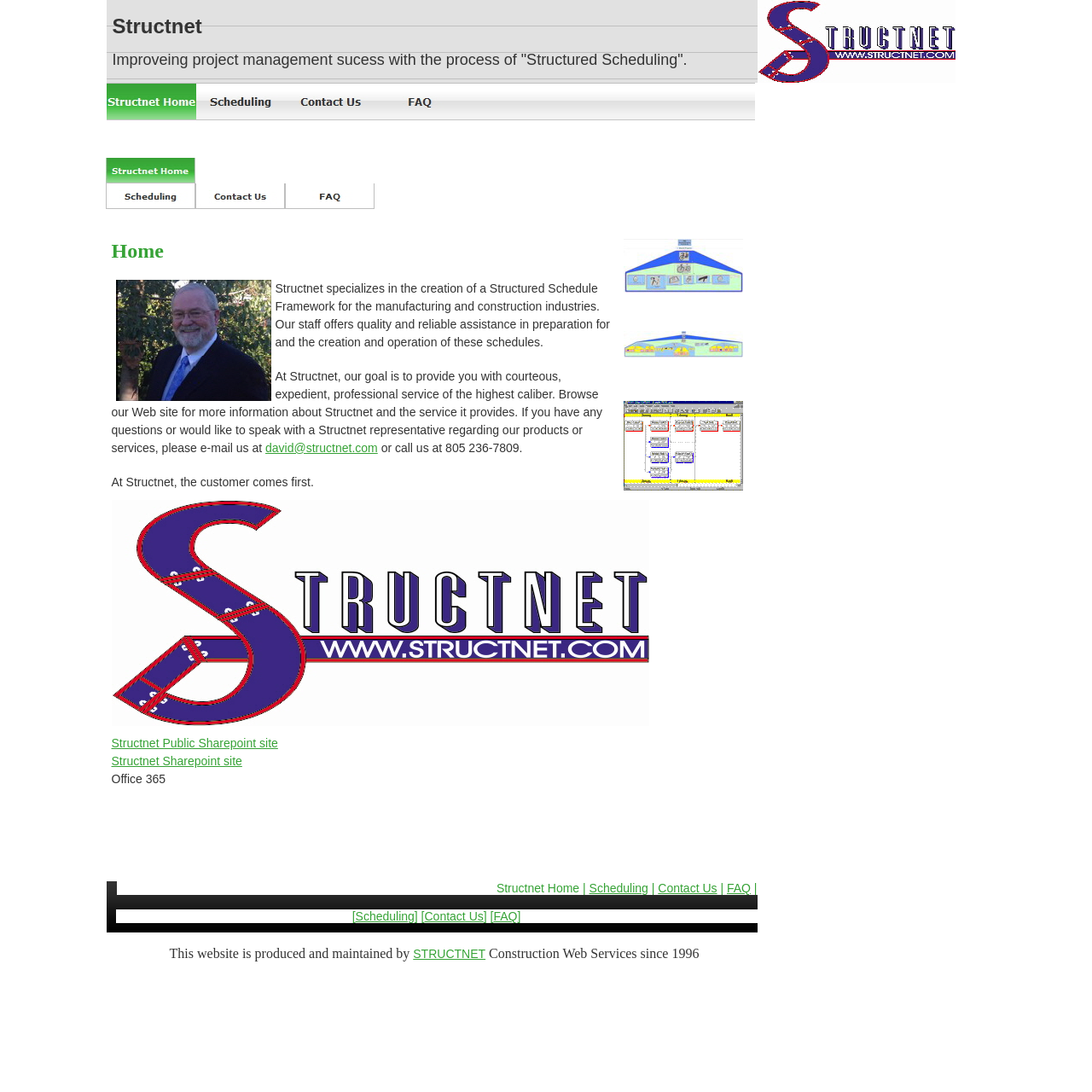How many navigation links are available on the top?
Analyze the image and provide a thorough answer to the question.

By analyzing the webpage structure, I found four navigation links on the top, which are 'Structnet Home', 'Scheduling', 'Contact Us', and 'FAQ'.